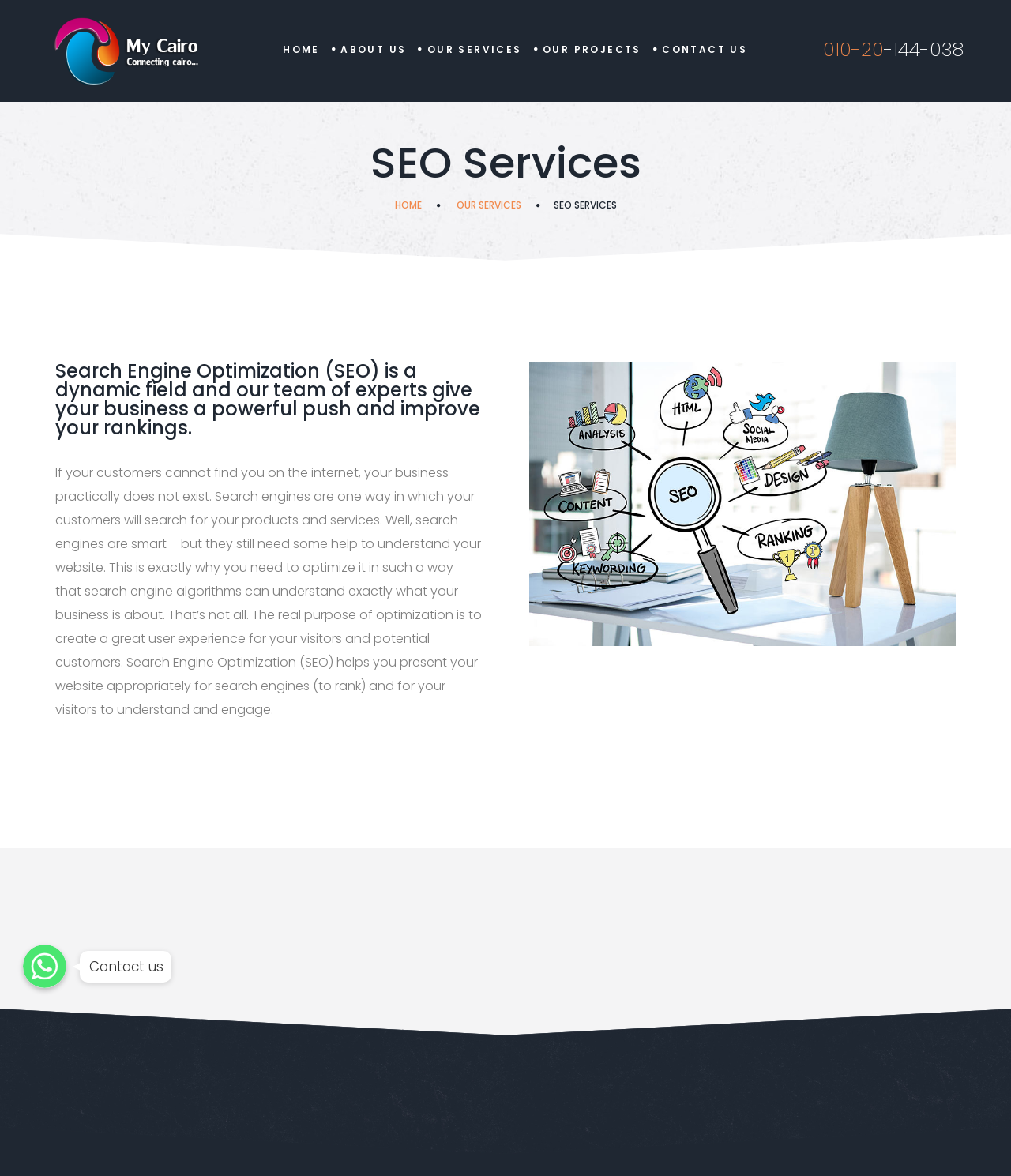Please identify the bounding box coordinates of where to click in order to follow the instruction: "Click OUR SERVICES".

[0.451, 0.169, 0.515, 0.18]